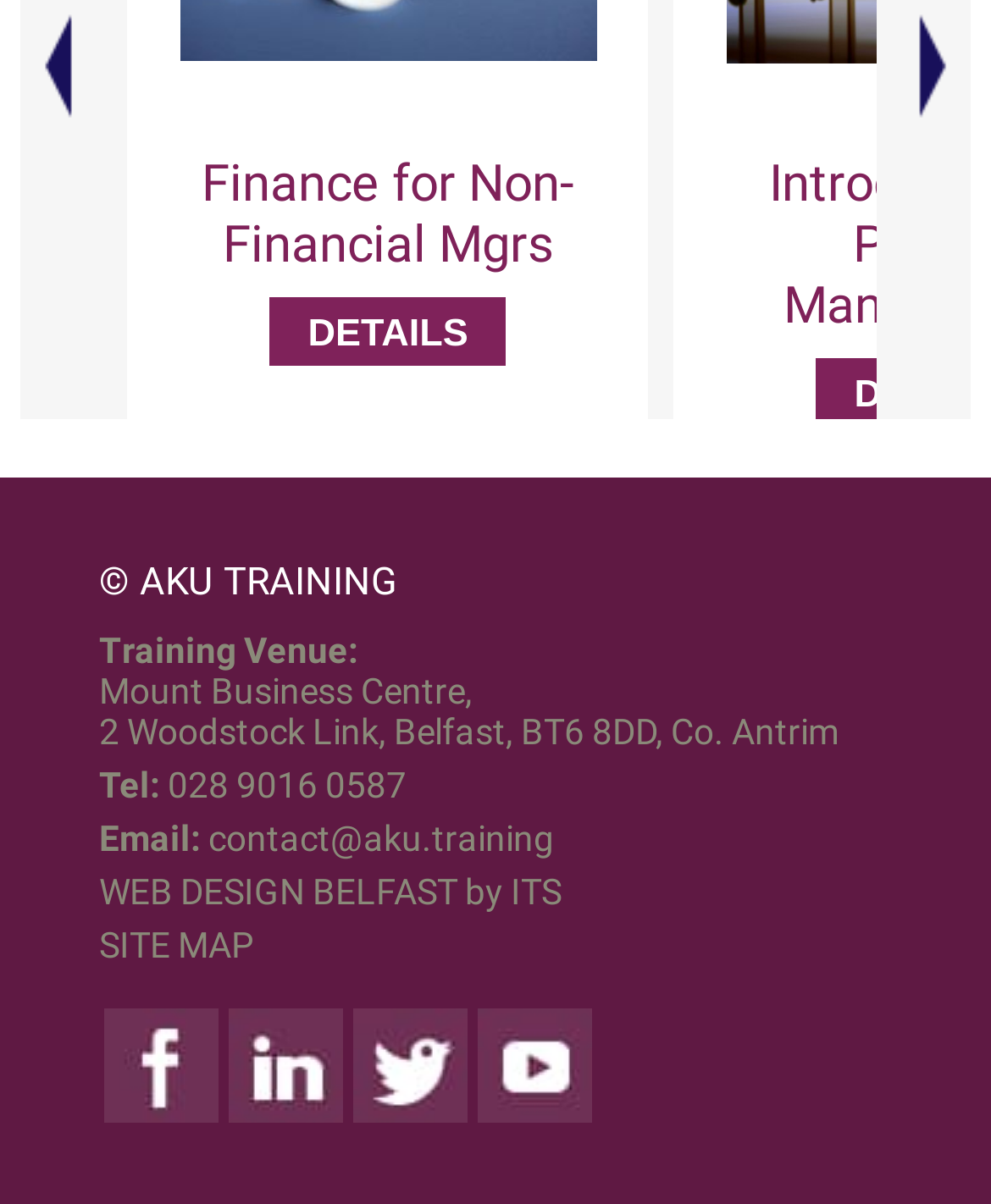Give a one-word or short phrase answer to the question: 
What is the email address?

contact@aku.training